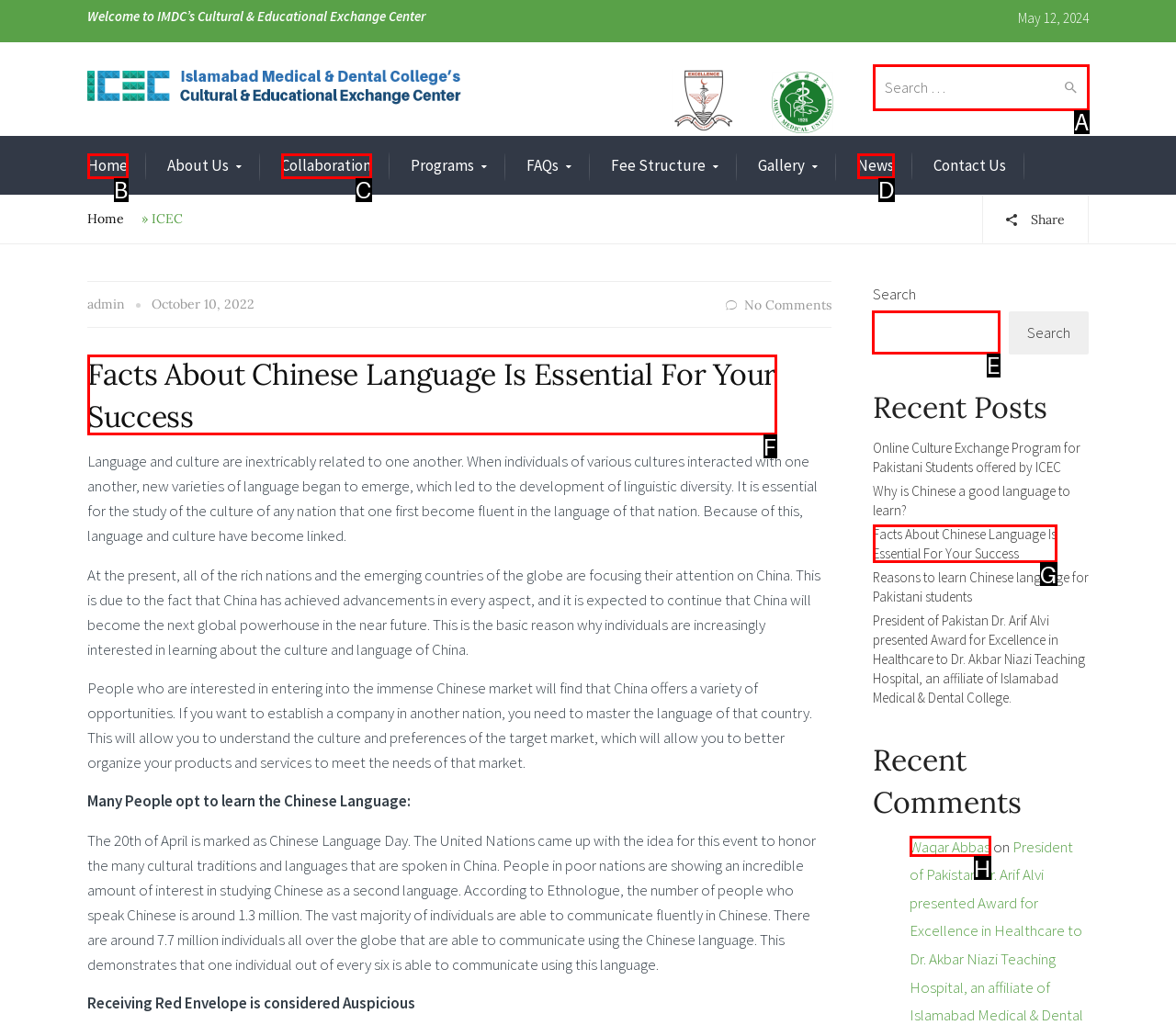Pick the option that should be clicked to perform the following task: Search in the search box
Answer with the letter of the selected option from the available choices.

E